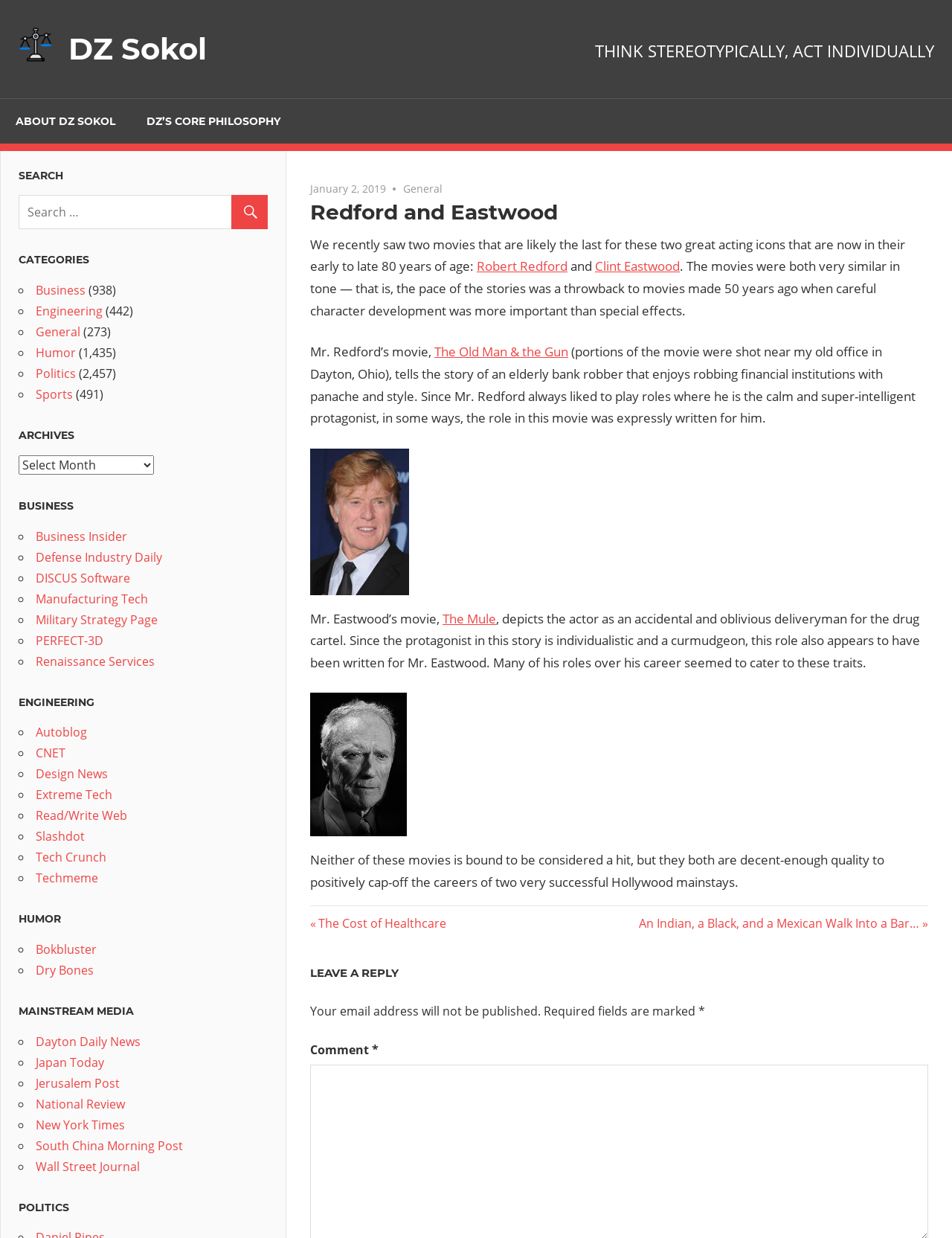Answer the question with a single word or phrase: 
What is the name of the movie starring Robert Redford?

The Old Man & the Gun